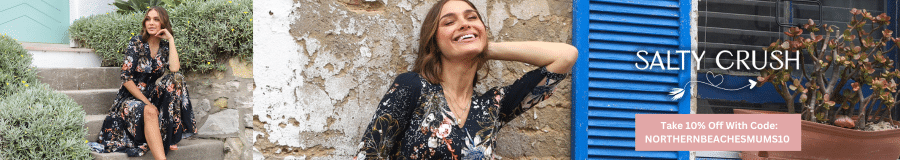Provide a comprehensive description of the image.

The image features a smiling woman seated on stone steps, exuding a relaxed and cheerful vibe. She is dressed in an elegant, floral-patterned dress that flows gracefully around her as she poses casually. To her left, lush greenery complements the natural setting, while a textured wall provides a rustic backdrop. On her right, a vibrant blue shutter contrasts with the earthy tones of the surroundings. The image promotes "Salty Crush," a brand offering a 10% discount with the code NORTHERNBREAMCHESMUMS10, highlighting a stylish lifestyle combined with special savings for customers.